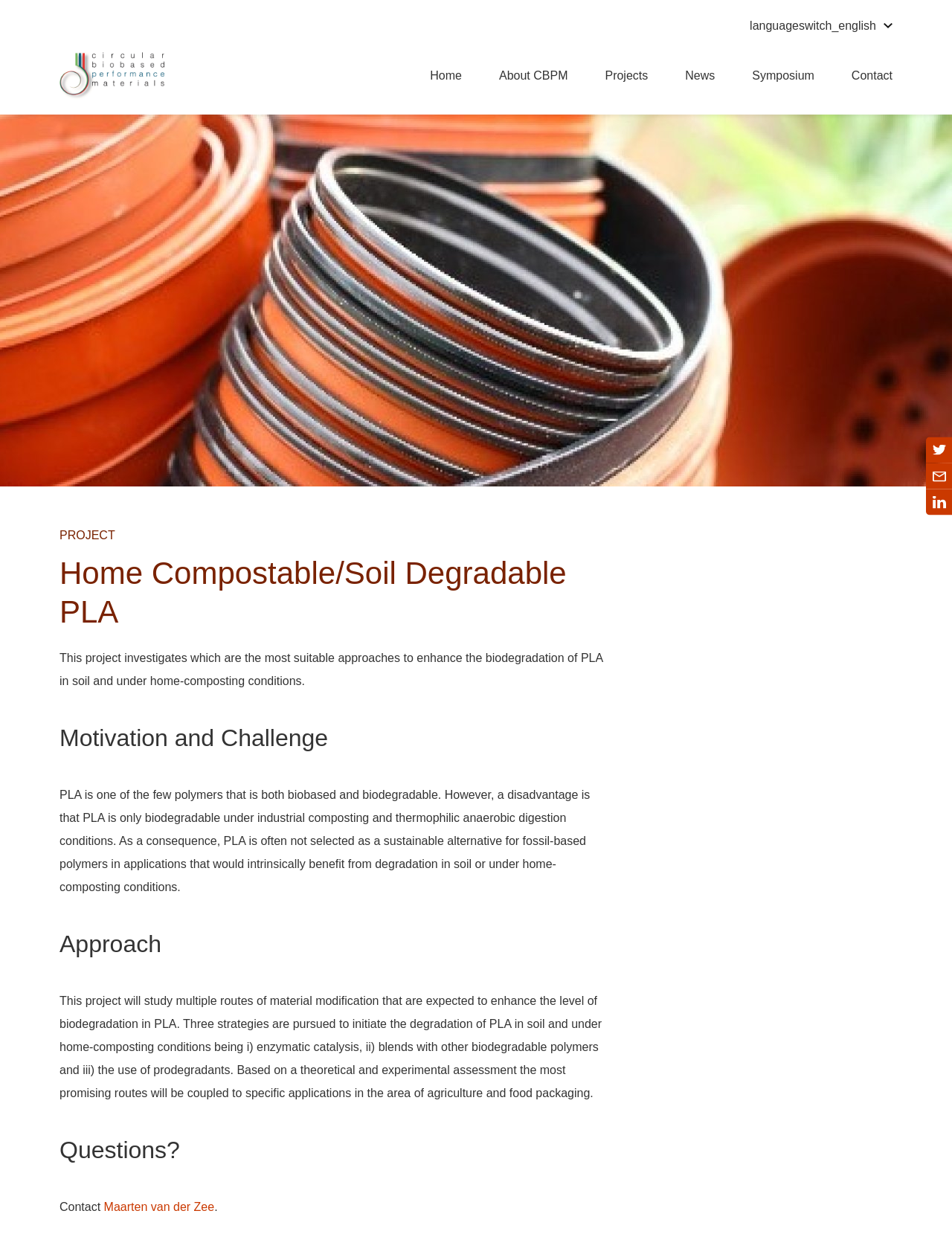What is the area of application for the project?
Examine the image and provide an in-depth answer to the question.

The area of application for the project is in the area of agriculture and food packaging, which is mentioned in the text as the specific applications that the project will be coupled to.